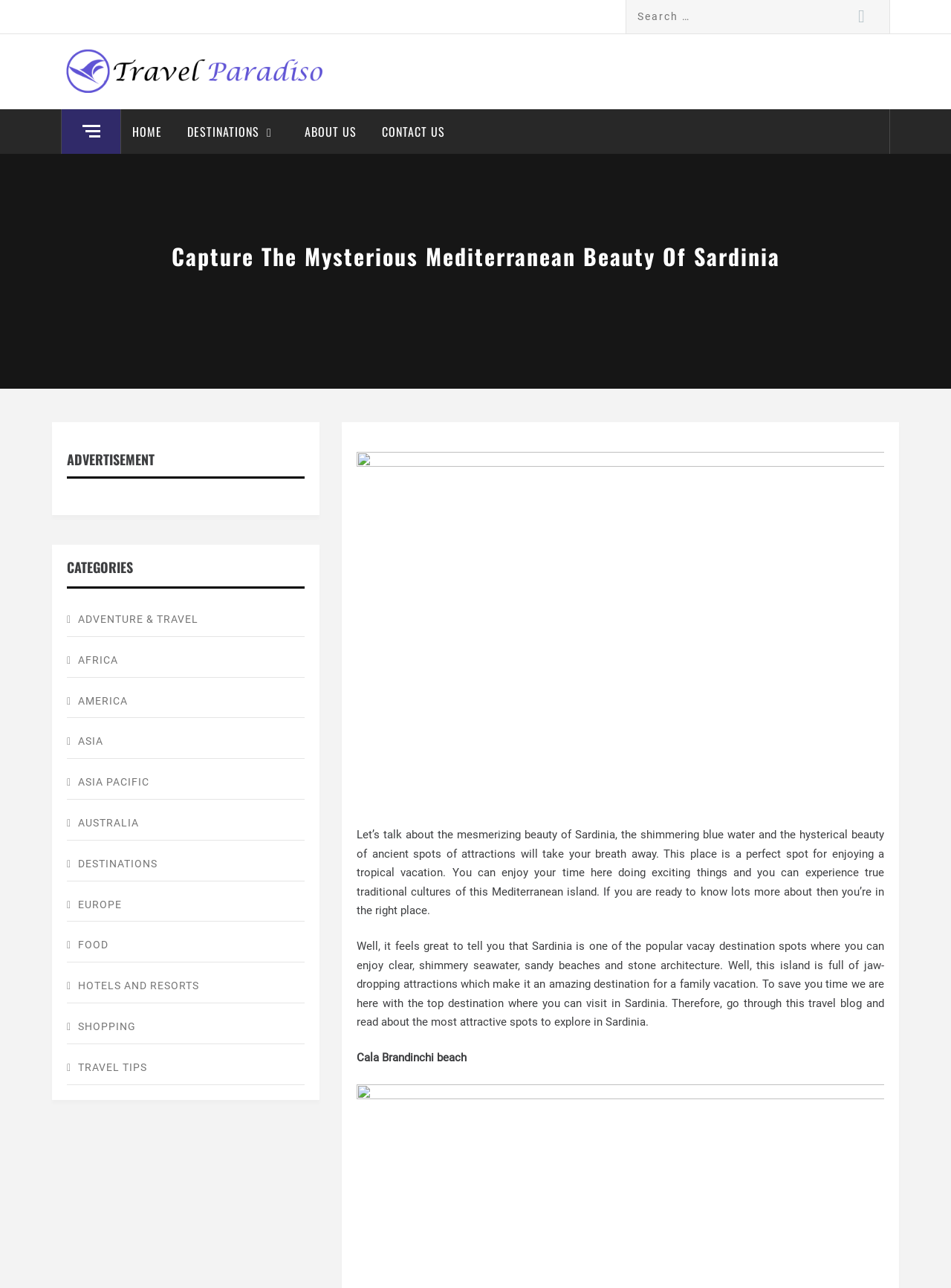Determine the bounding box coordinates of the clickable region to carry out the instruction: "Click on the Cala Brandinchi beach link".

[0.375, 0.816, 0.494, 0.826]